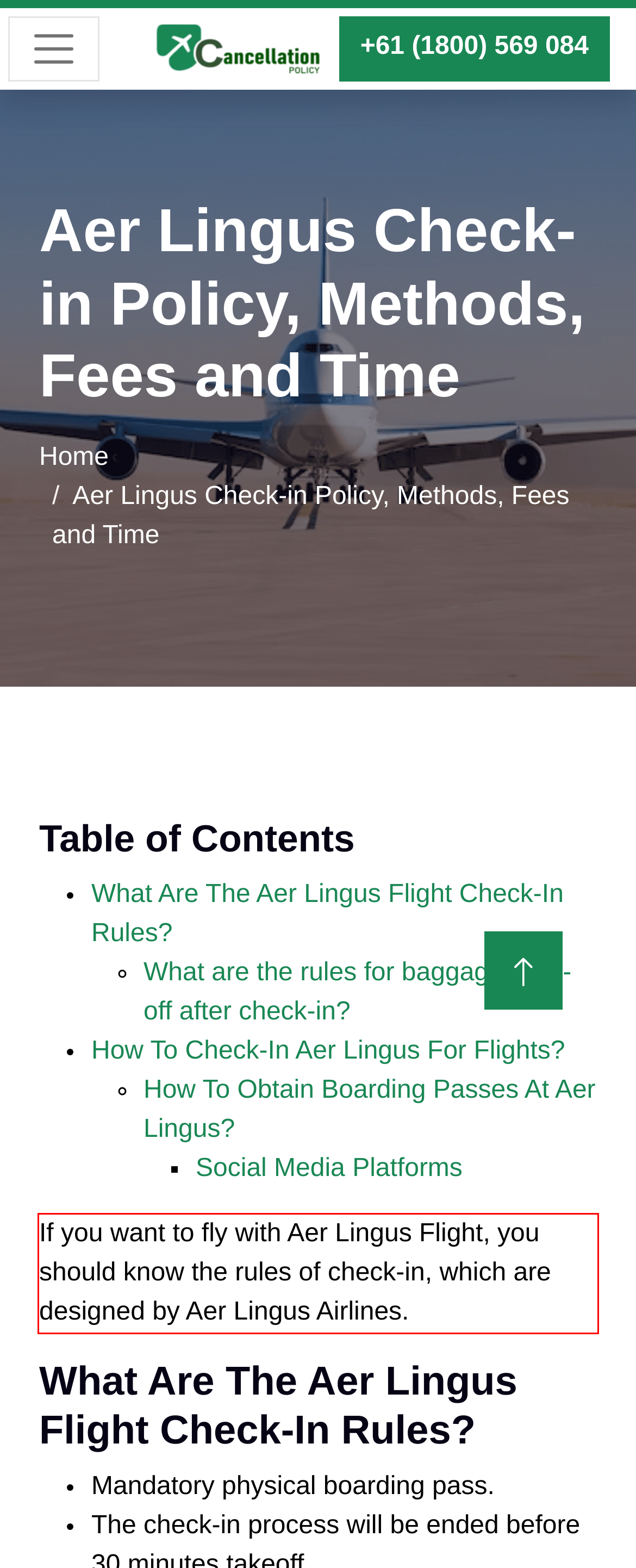Analyze the screenshot of a webpage where a red rectangle is bounding a UI element. Extract and generate the text content within this red bounding box.

If you want to fly with Aer Lingus Flight, you should know the rules of check-in, which are designed by Aer Lingus Airlines.